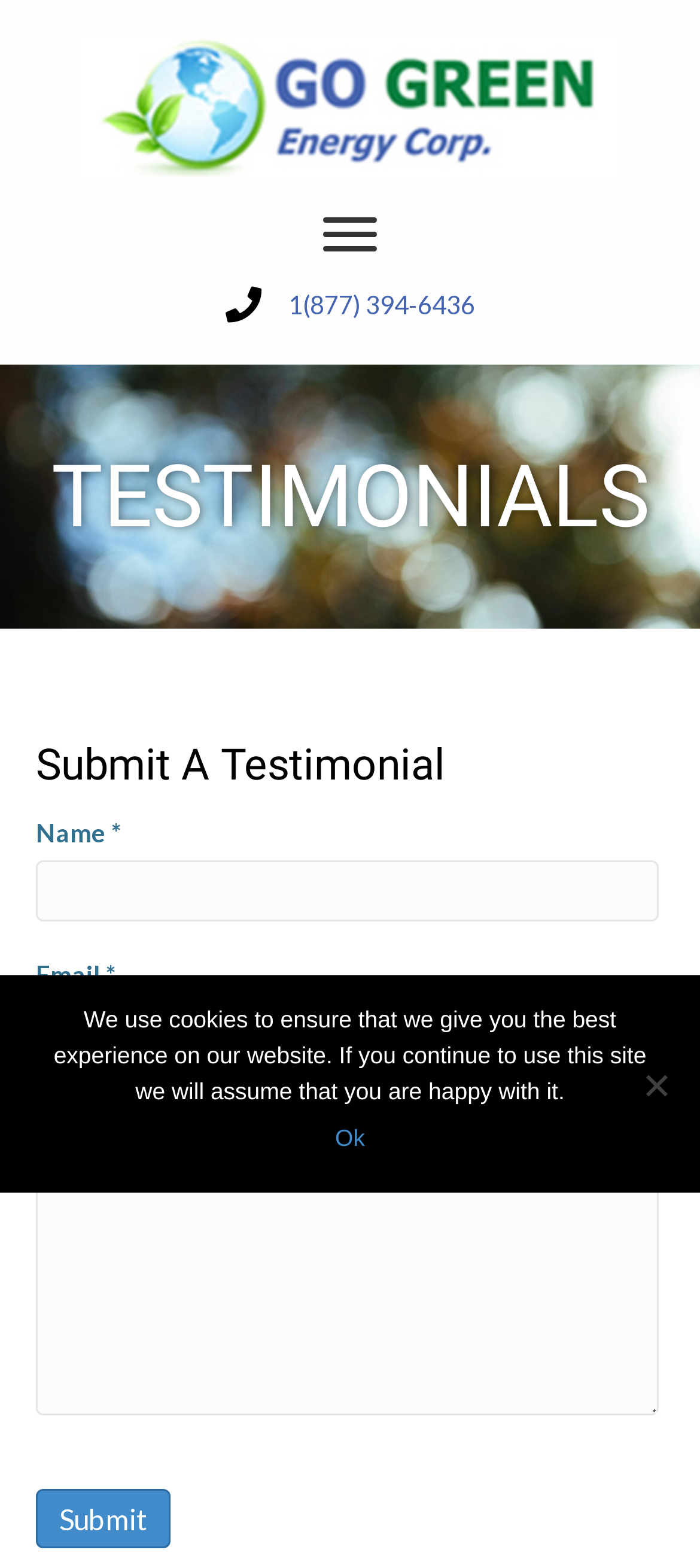Identify the bounding box coordinates of the region I need to click to complete this instruction: "Click the link to view testimonials".

[0.115, 0.056, 0.885, 0.075]